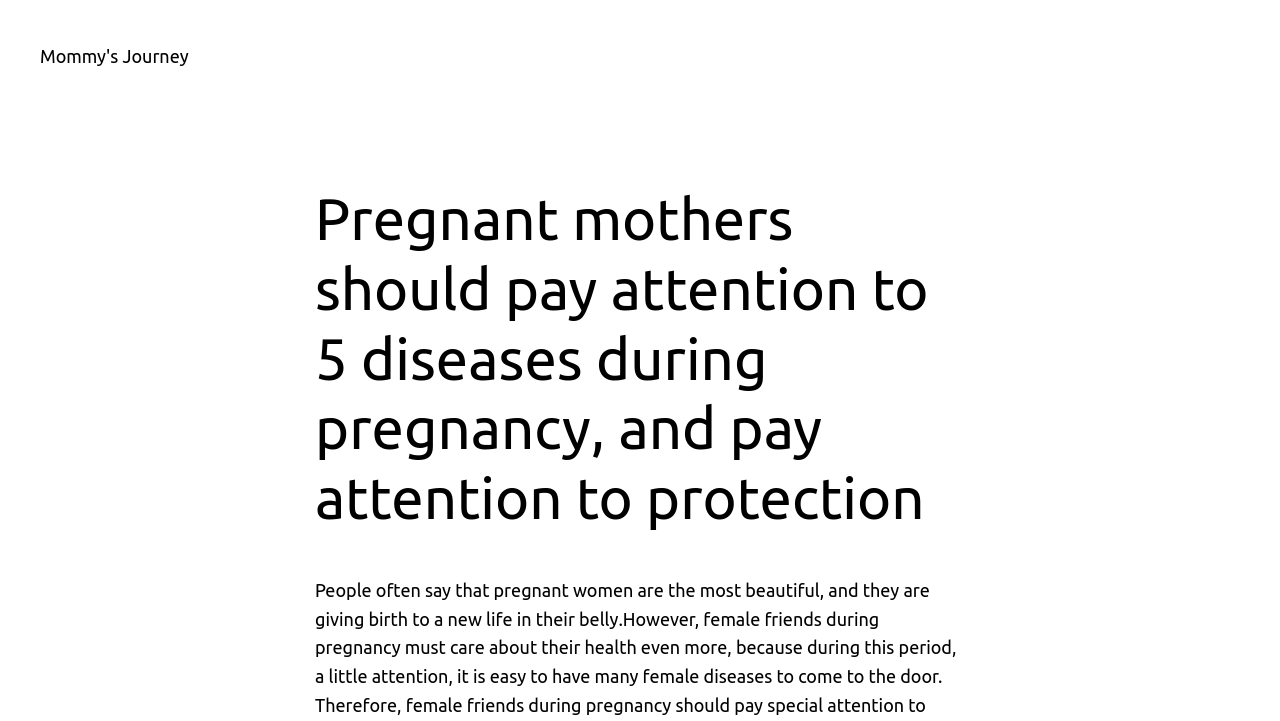Locate the headline of the webpage and generate its content.

Pregnant mothers should pay attention to 5 diseases during pregnancy, and pay attention to protection